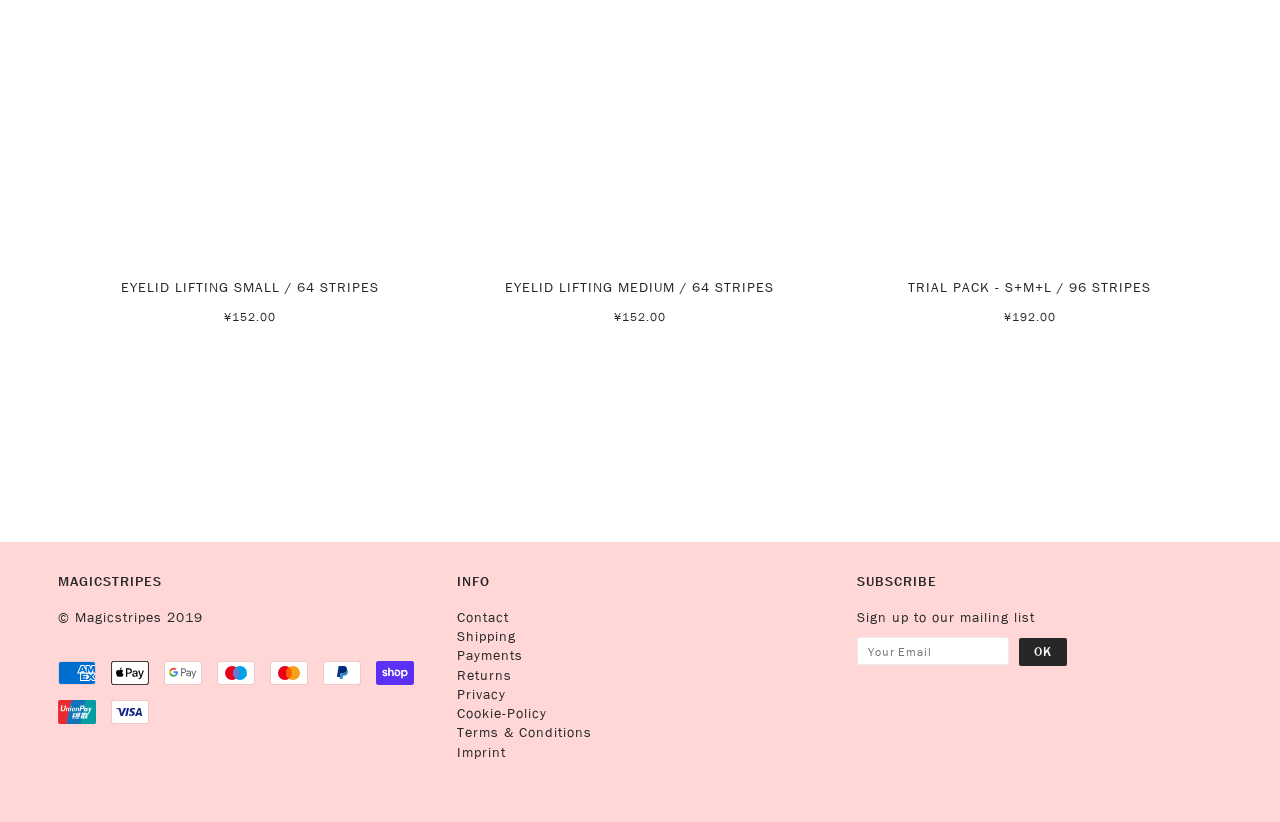Locate the bounding box coordinates of the element you need to click to accomplish the task described by this instruction: "Click the 'Contact' link".

[0.357, 0.74, 0.398, 0.763]